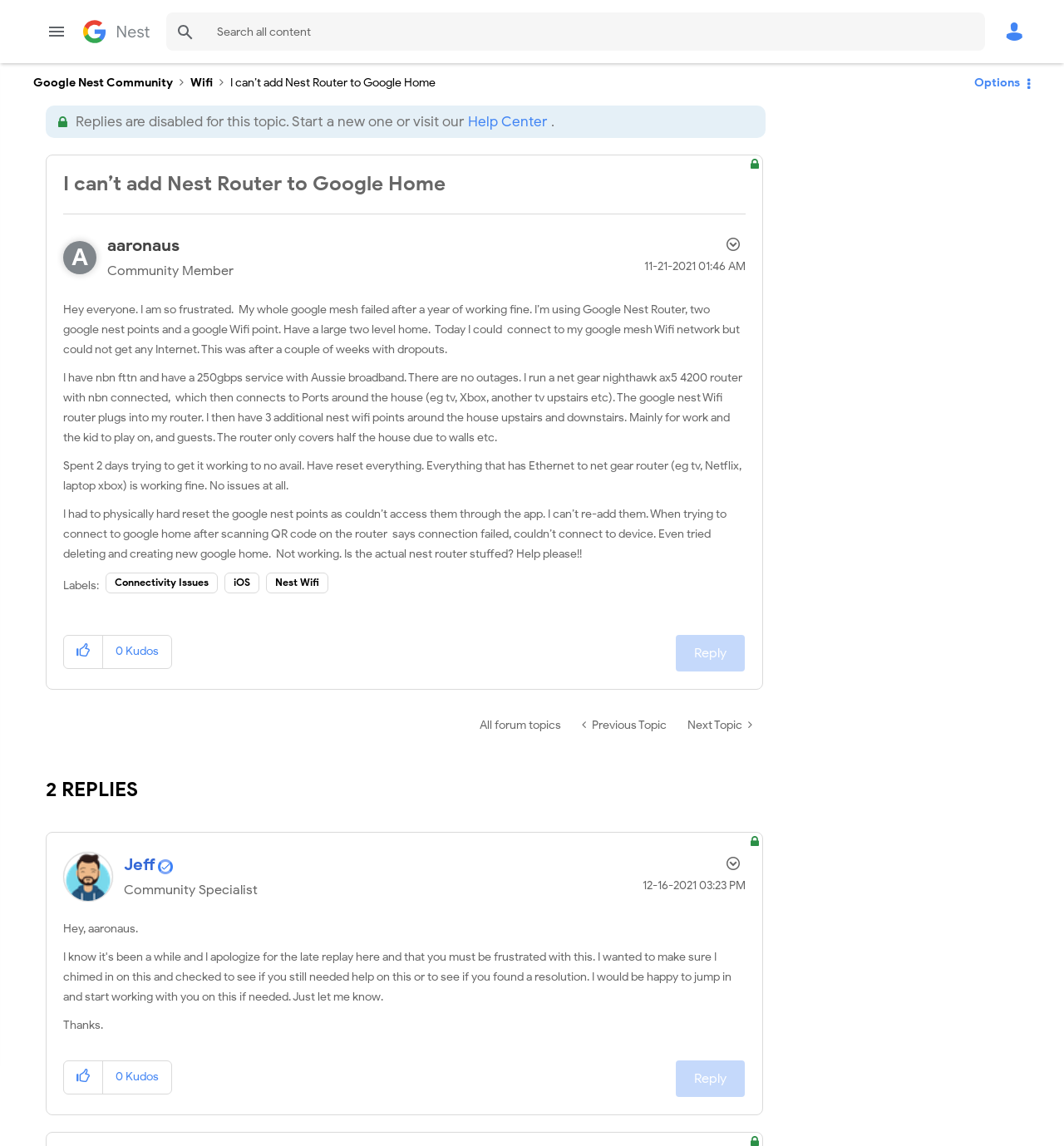Find the bounding box coordinates of the element to click in order to complete the given instruction: "Search for something."

[0.156, 0.012, 0.192, 0.045]